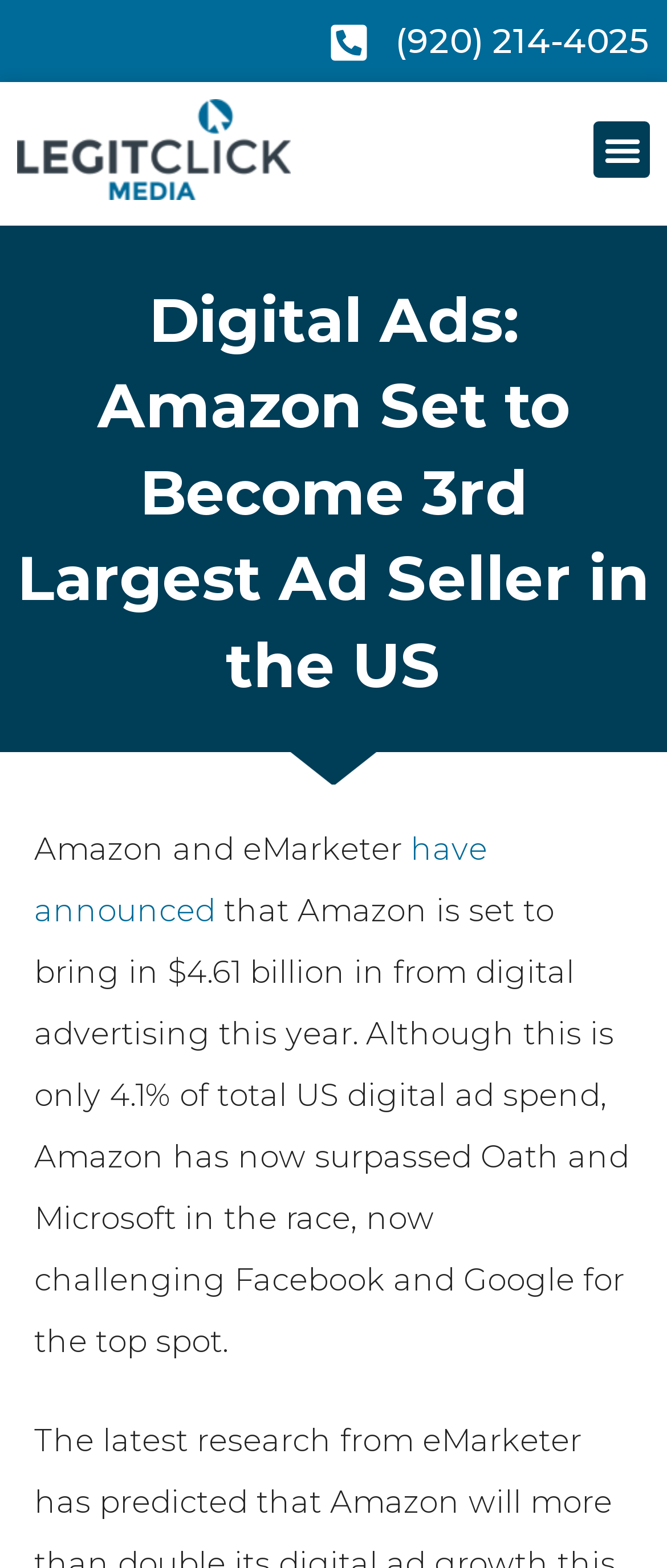Identify the bounding box for the UI element described as: "Menu". The coordinates should be four float numbers between 0 and 1, i.e., [left, top, right, bottom].

[0.89, 0.077, 0.974, 0.113]